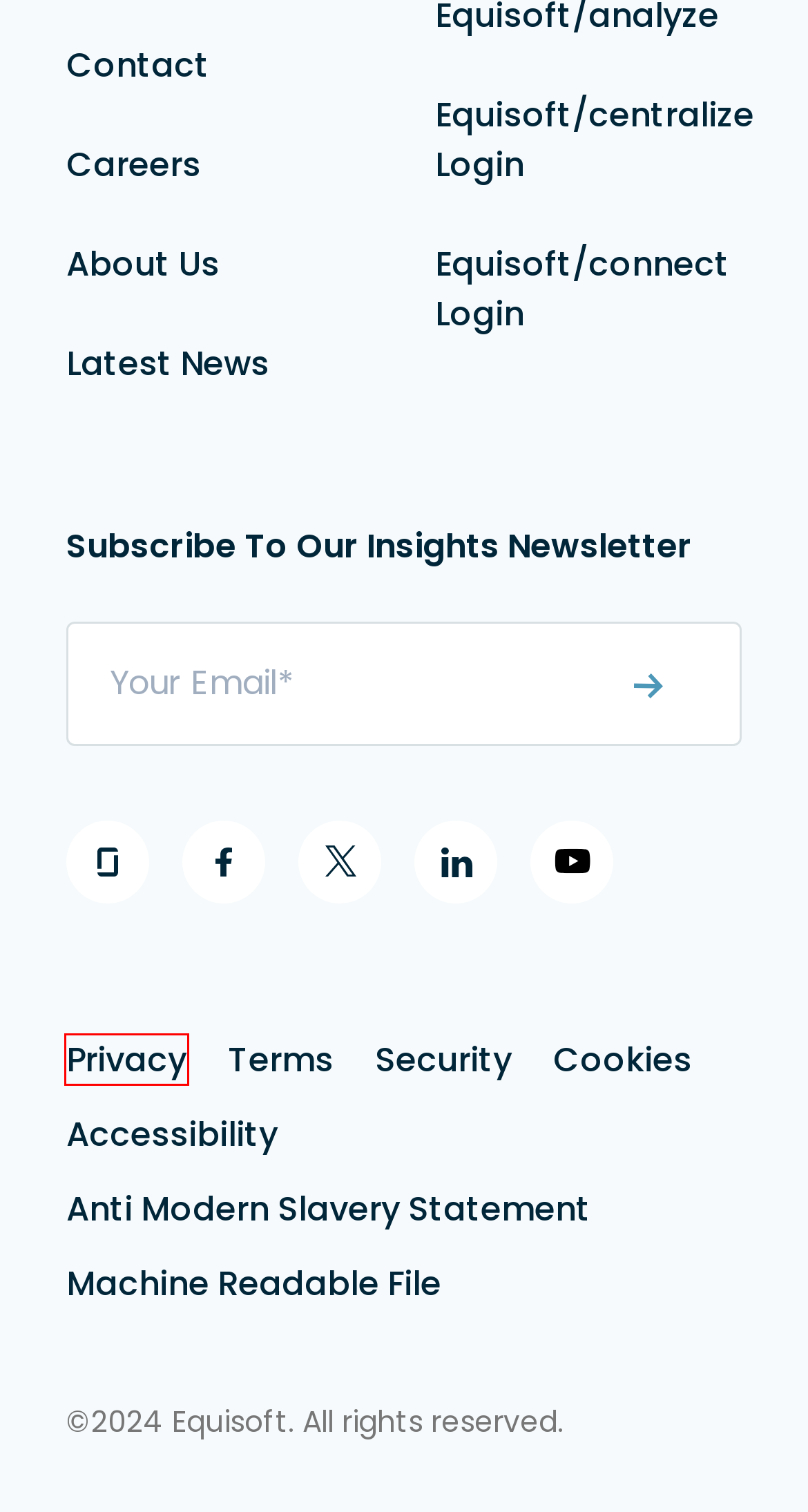Inspect the screenshot of a webpage with a red rectangle bounding box. Identify the webpage description that best corresponds to the new webpage after clicking the element inside the bounding box. Here are the candidates:
A. Anti Modern Slavery Statement | Equisoft
B. Privacy Policy | Equisoft
C. Our Security Practices & Principles | Equisoft
D. Careers at Equisoft | Join our Team!
E. Machine Readable Files
F. Contact Us | Equisoft
G. Log in to your Equisoft/centralize account | Equisoft
H. Read our Cookies Policy | Equisoft

B